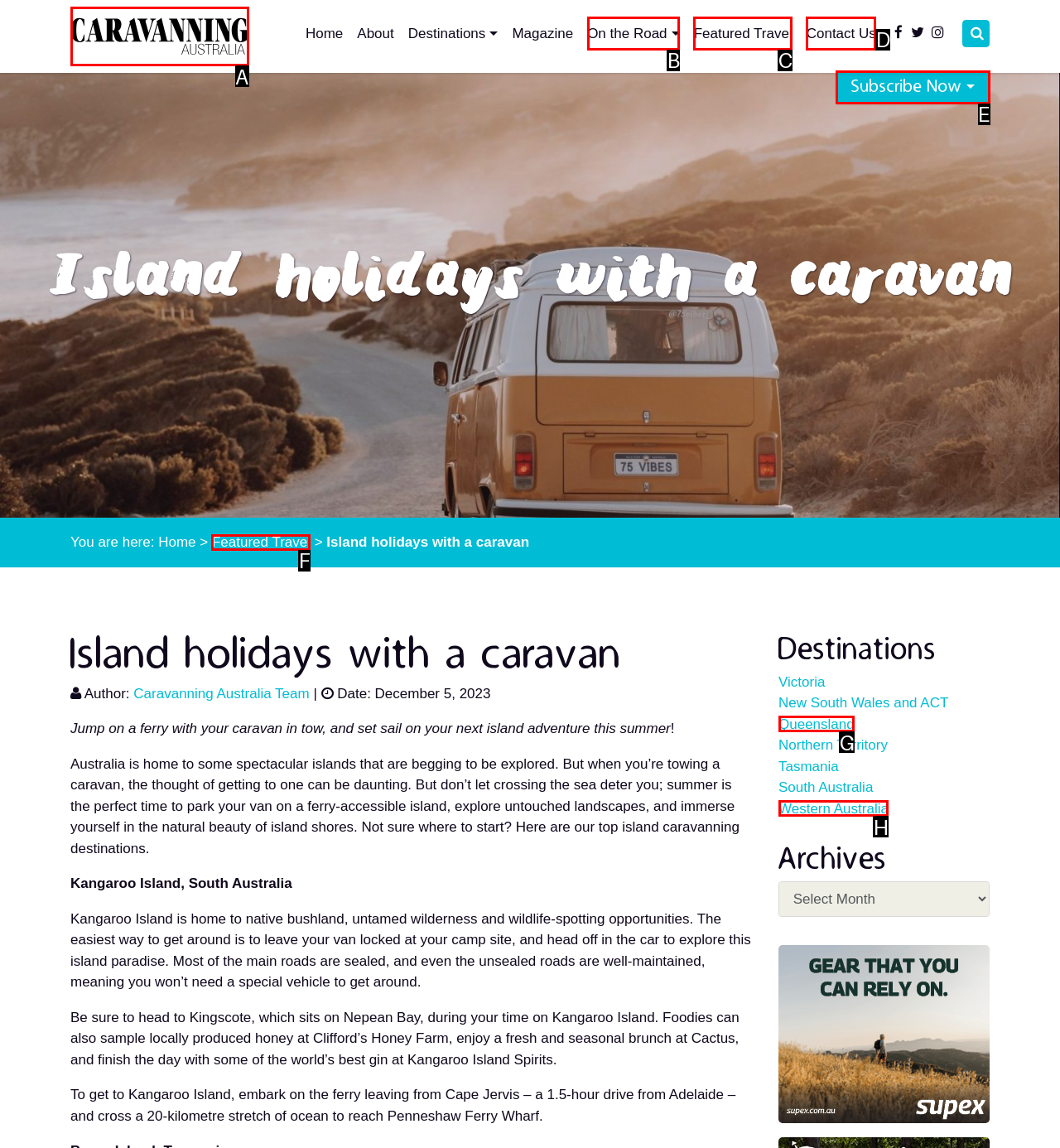Find the option that matches this description: On the Road
Provide the matching option's letter directly.

B